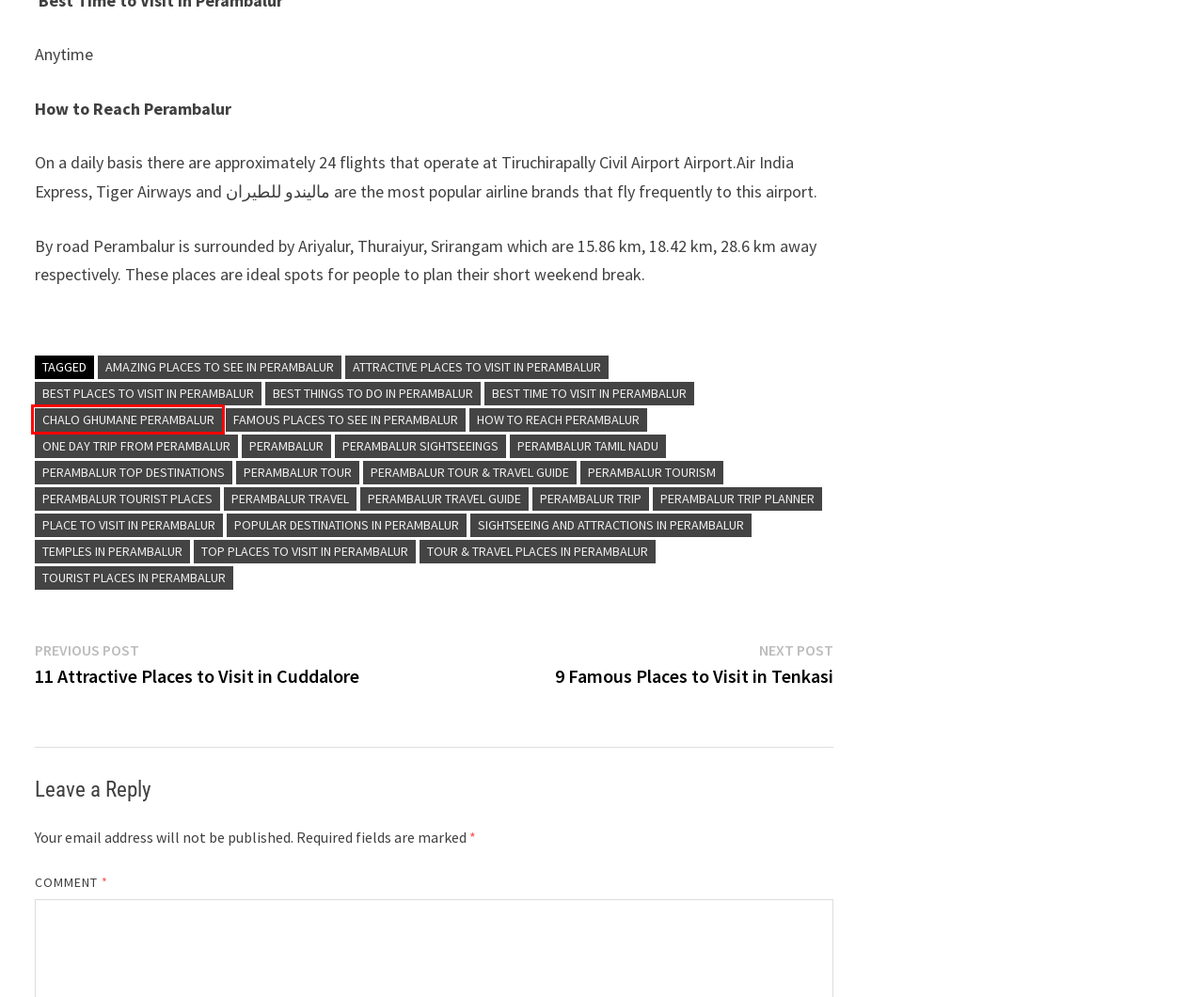A screenshot of a webpage is given with a red bounding box around a UI element. Choose the description that best matches the new webpage shown after clicking the element within the red bounding box. Here are the candidates:
A. 9 Famous Places to Visit in Tenkasi - ChaloGhumane.com
B. Tour & Travel Places in Perambalur - ChaloGhumane.com
C. Perambalur Tour & Travel Guide - ChaloGhumane.com
D. Temples in Perambalur - ChaloGhumane.com
E. Best Time To Visit in Perambalur - ChaloGhumane.com
F. Perambalur Travel Guide - ChaloGhumane.com
G. Famous Places to See in Perambalur - ChaloGhumane.com
H. Chalo Ghumane Perambalur - ChaloGhumane.com

H